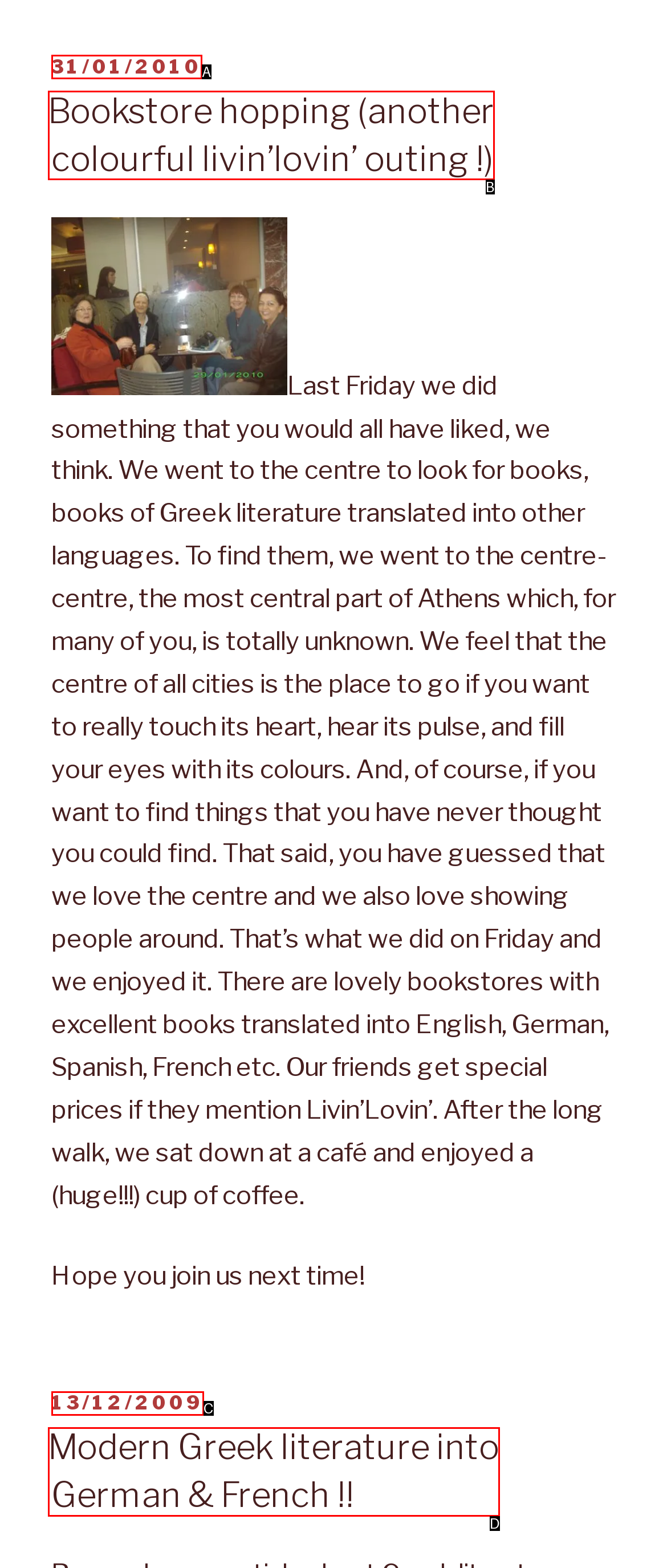Given the element description: 13/12/200913/12/2009
Pick the letter of the correct option from the list.

C